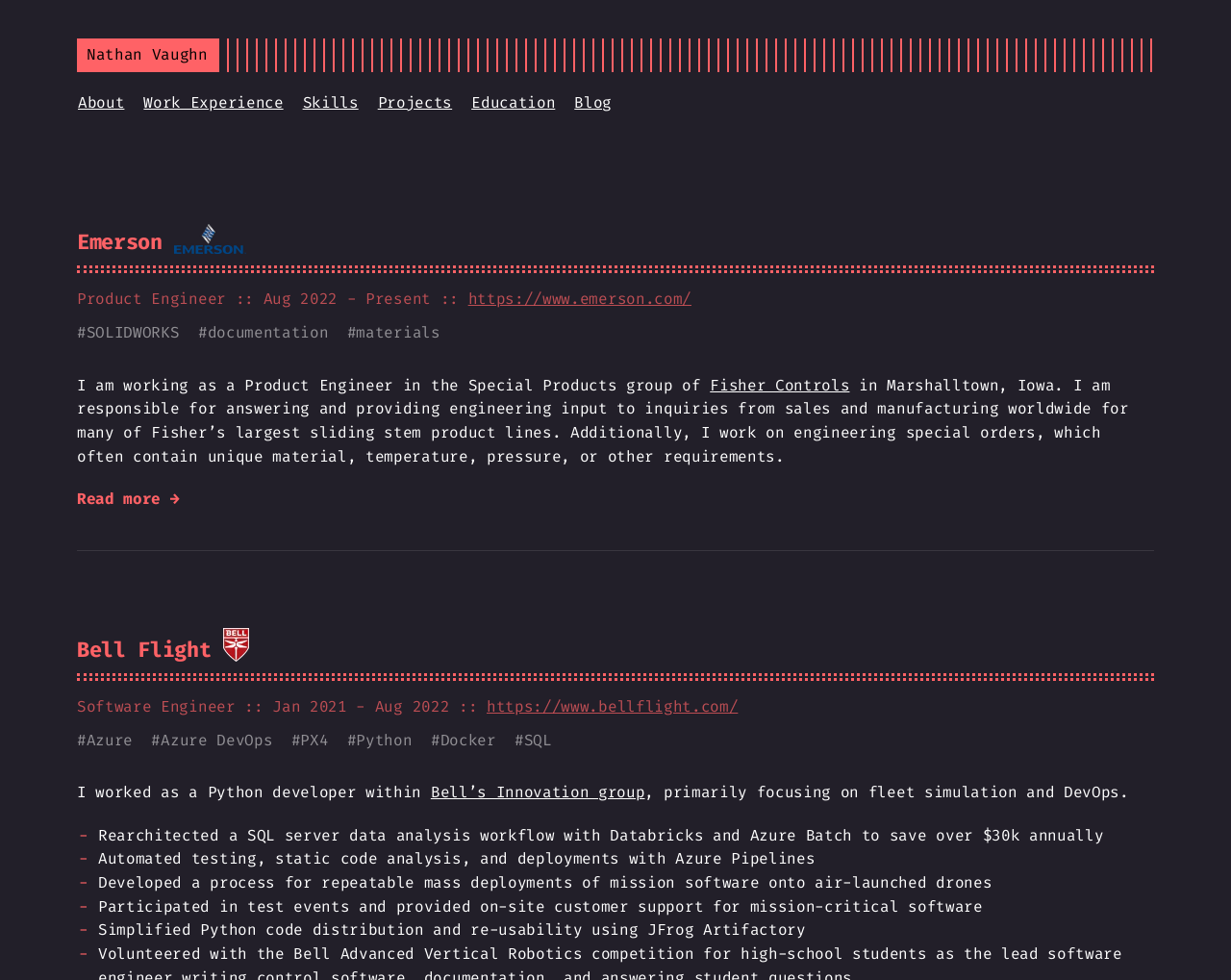Please identify the bounding box coordinates of the element that needs to be clicked to perform the following instruction: "Read more about the Product Engineer role at Emerson".

[0.062, 0.498, 0.146, 0.522]